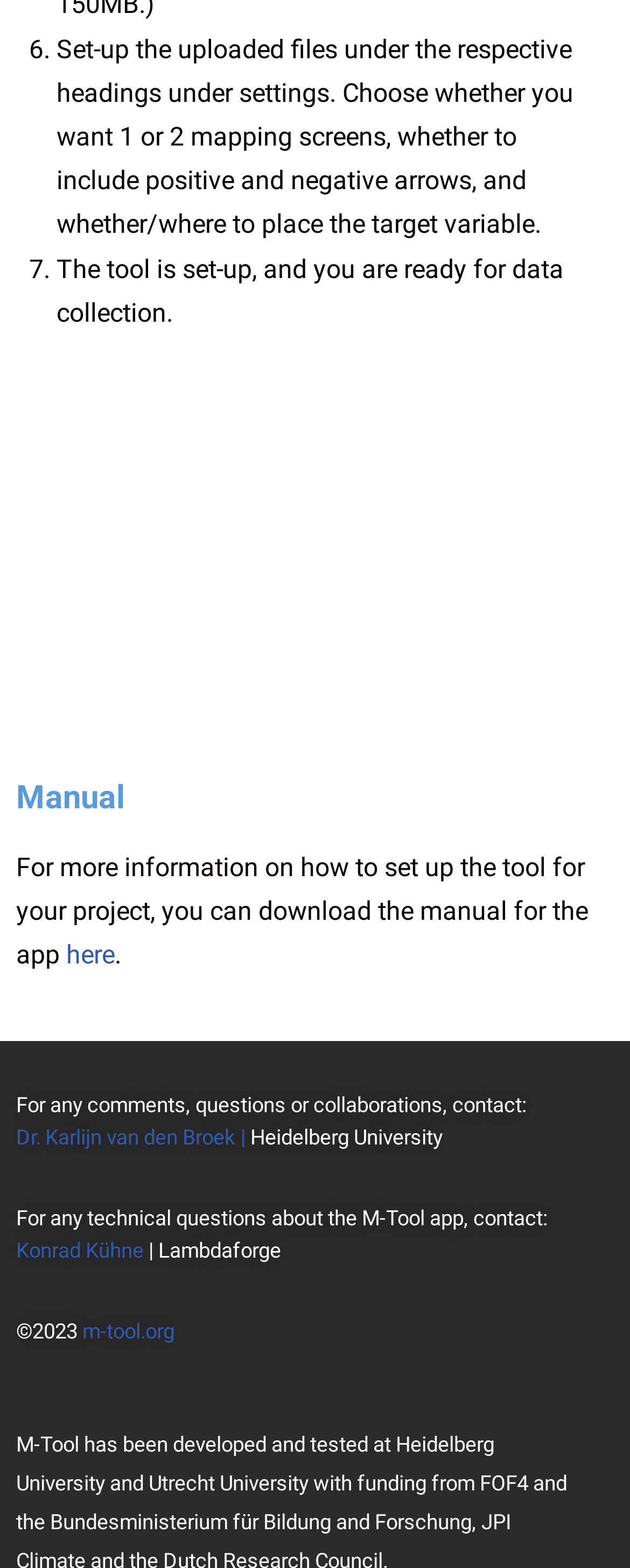Please look at the image and answer the question with a detailed explanation: Who is the contact for technical questions about the M-Tool app?

The webpage provides contact information for technical questions about the M-Tool app, which is Konrad Kühne from Lambdaforge.